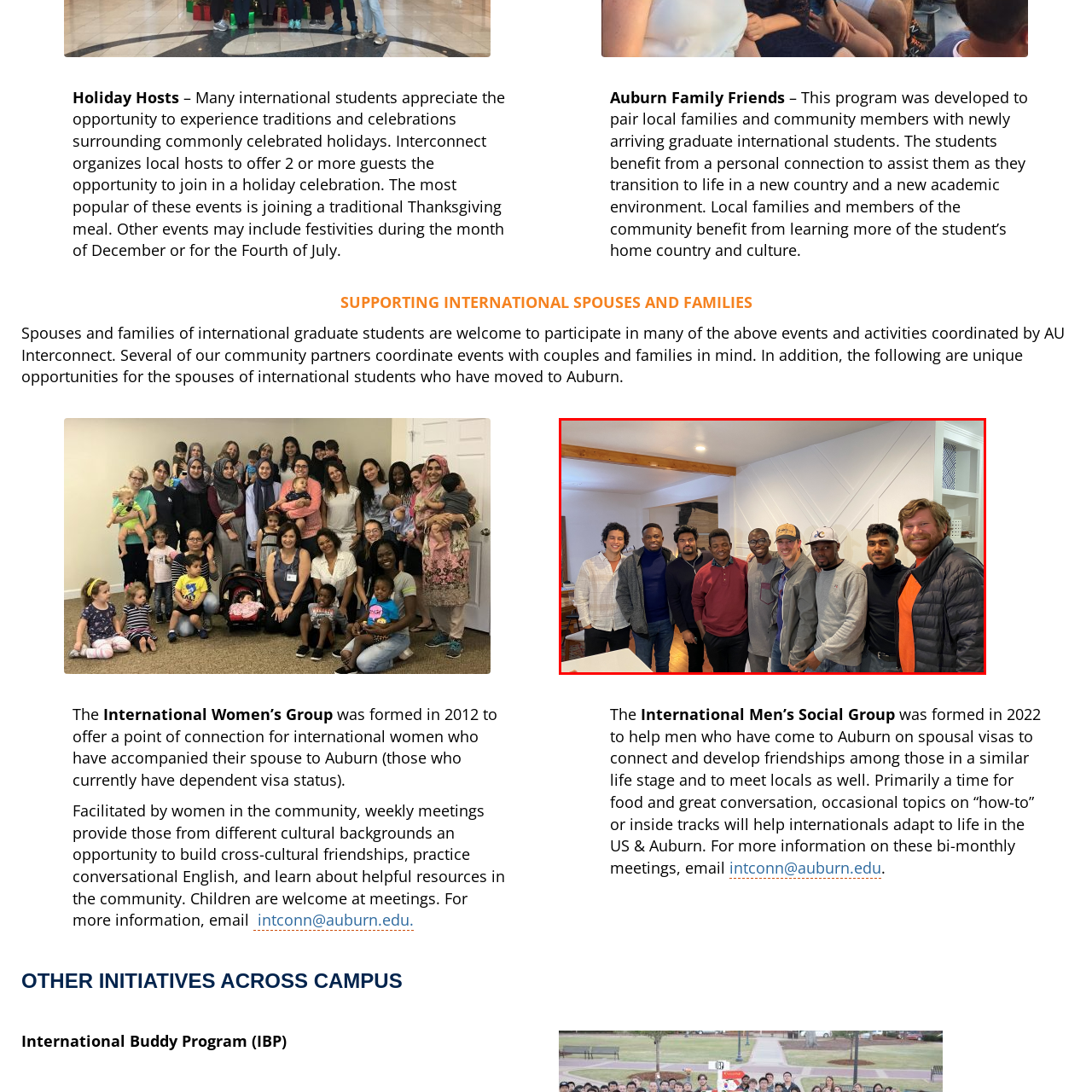Give a detailed caption for the image that is encased within the red bounding box.

The image captures a warm gathering of men, likely associated with the International Men’s Social Group at Auburn. Positioned within a cozy indoor setting, the group features individuals from diverse backgrounds, showcasing their connections forged through shared experiences in a new country. The atmosphere suggests camaraderie, as the men pose together with smiles, reflecting the group's mission to foster friendships and cultural exchange. This initiative, formed in 2022, aims to support men on spousal visas, providing them with opportunities for social engagement, insightful discussions, and community integration through regular meetings centered around food and conversation.